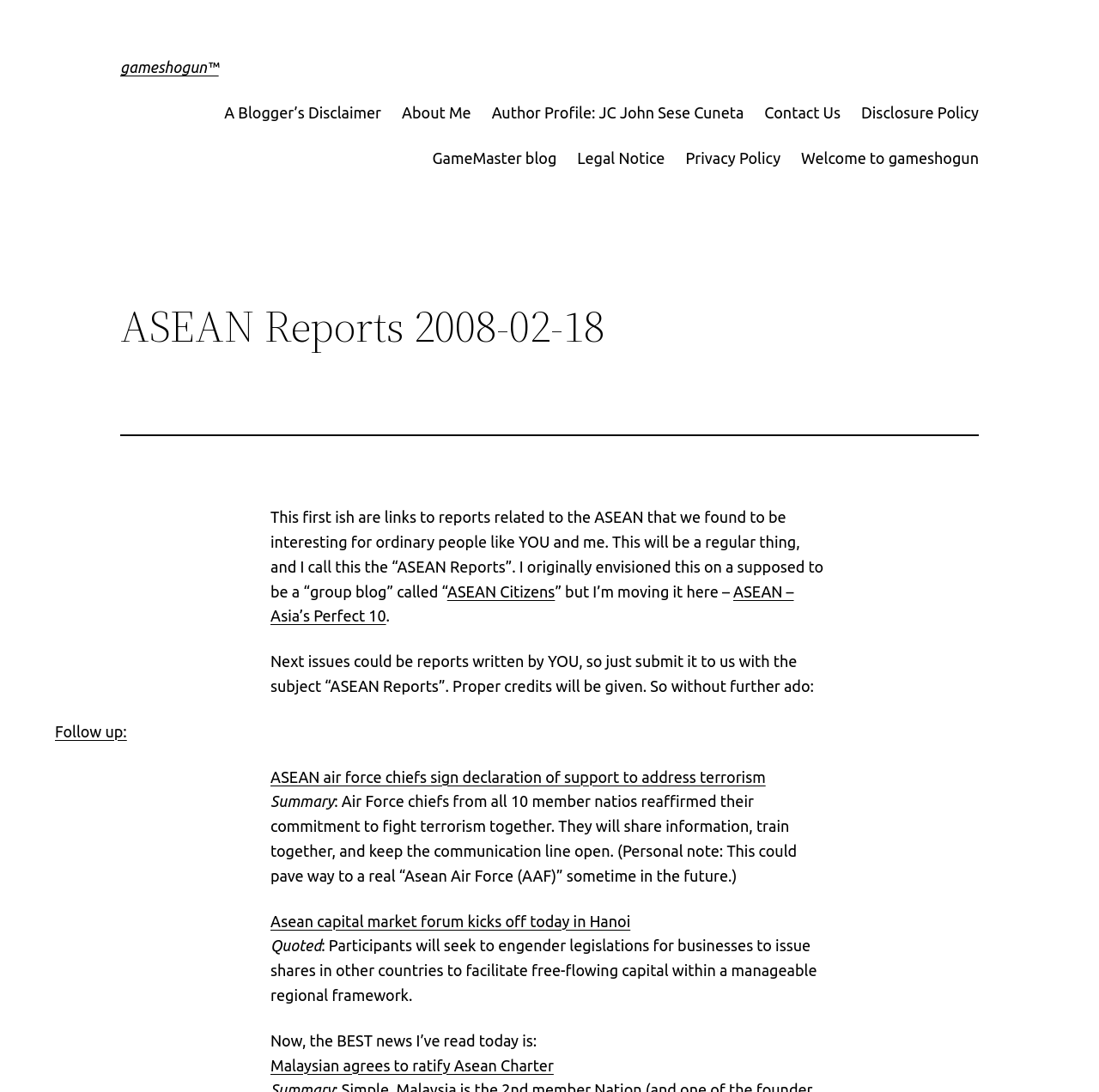Locate the bounding box coordinates of the UI element described by: "gameshogun™". The bounding box coordinates should consist of four float numbers between 0 and 1, i.e., [left, top, right, bottom].

[0.109, 0.053, 0.199, 0.069]